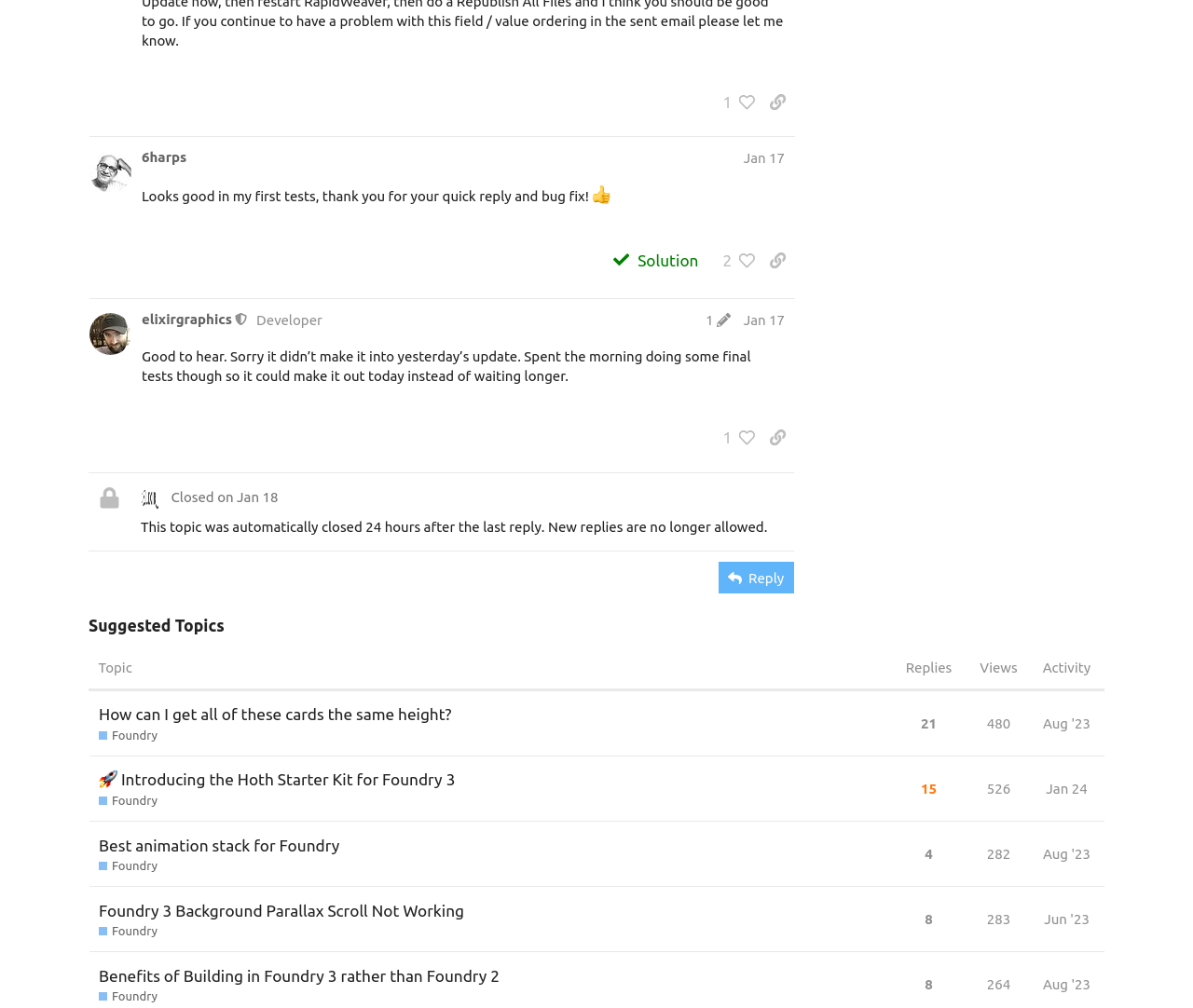Could you indicate the bounding box coordinates of the region to click in order to complete this instruction: "View post details".

[0.11, 0.147, 0.666, 0.17]